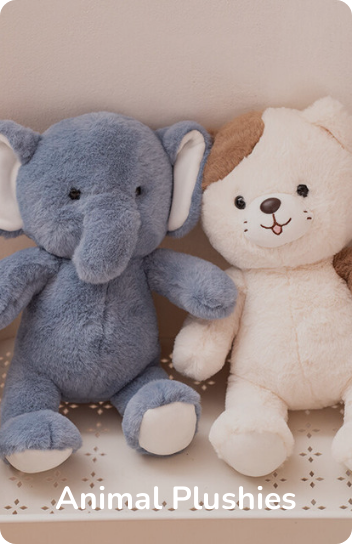Where are the plushies displayed?
Please give a detailed and elaborate answer to the question.

According to the caption, the plushies are 'displayed on a shelf', which provides a subtle backdrop to enhance their appearance.